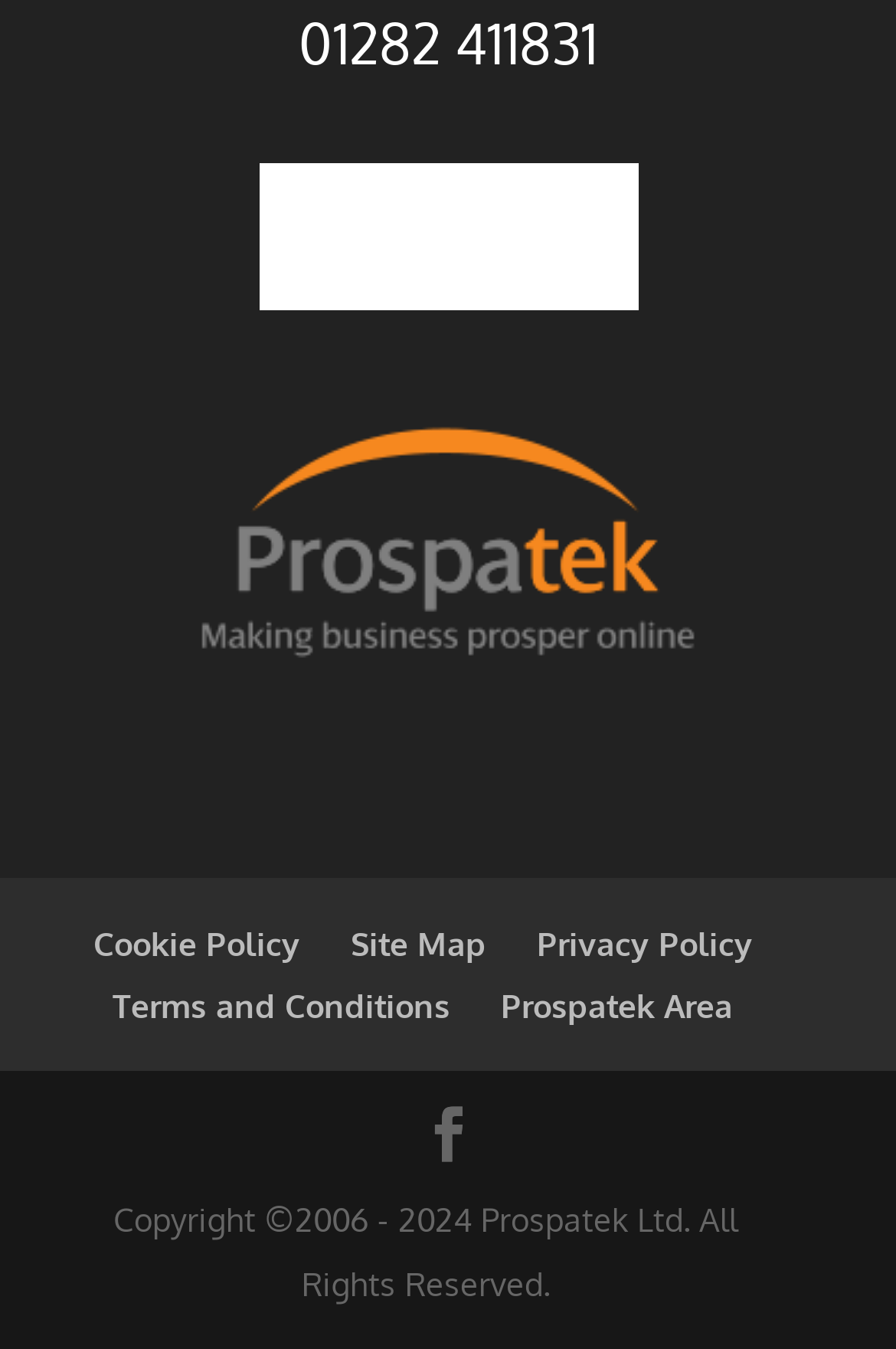Observe the image and answer the following question in detail: What is the symbol represented by the link ''?

I found a link with the text '', but I couldn't determine what symbol it represents as it's a Unicode character. Without additional context, I couldn't identify the symbol.